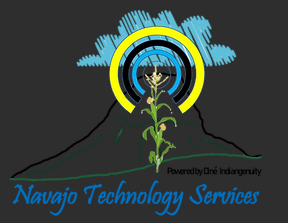Please answer the following question using a single word or phrase: 
What is the color of the scripted name 'Navajo Technology Services'?

Deep blue